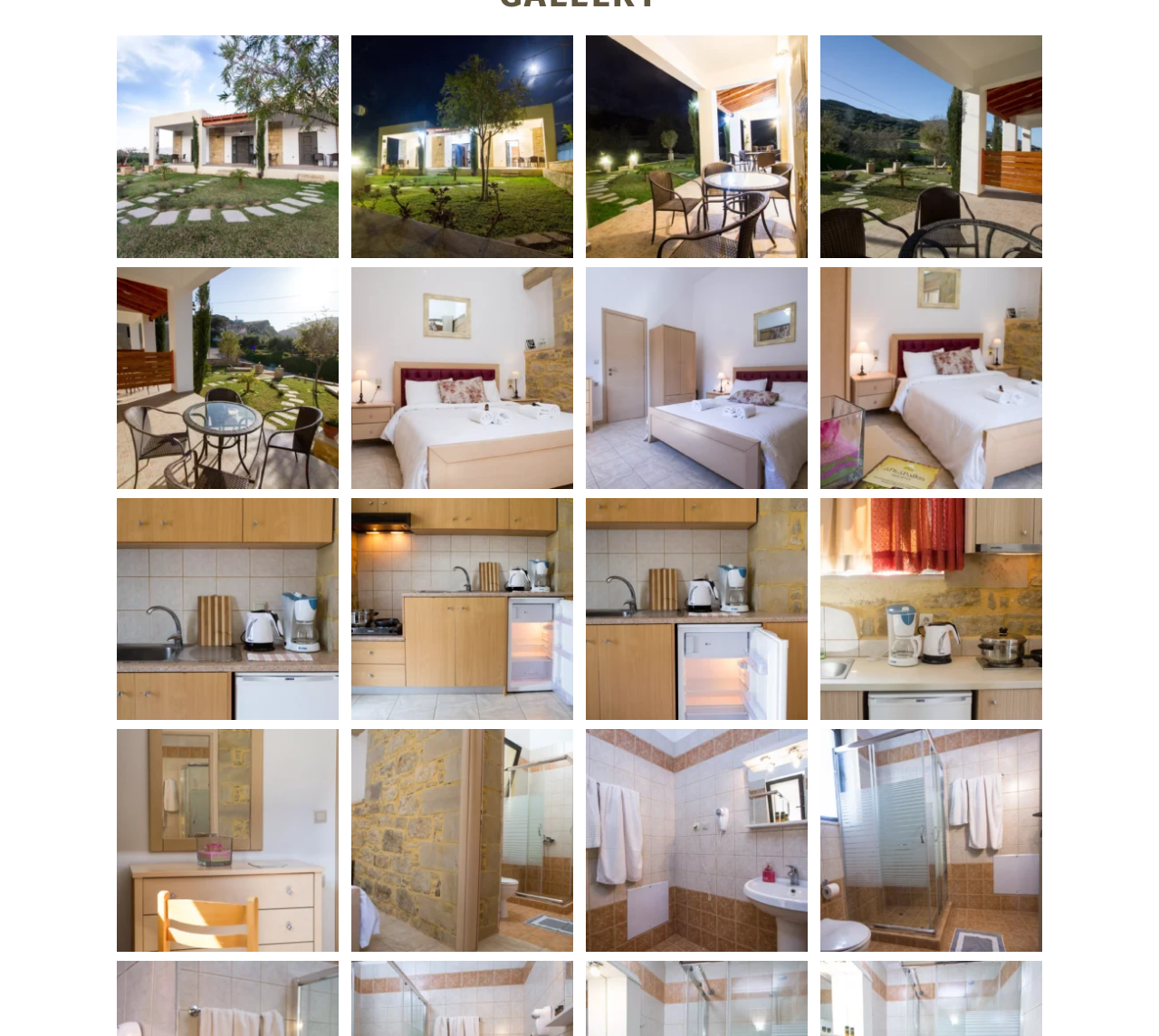Bounding box coordinates must be specified in the format (top-left x, top-left y, bottom-right x, bottom-right y). All values should be floating point numbers between 0 and 1. What are the bounding box coordinates of the UI element described as: alt="Image Gallery"

[0.299, 0.133, 0.498, 0.147]